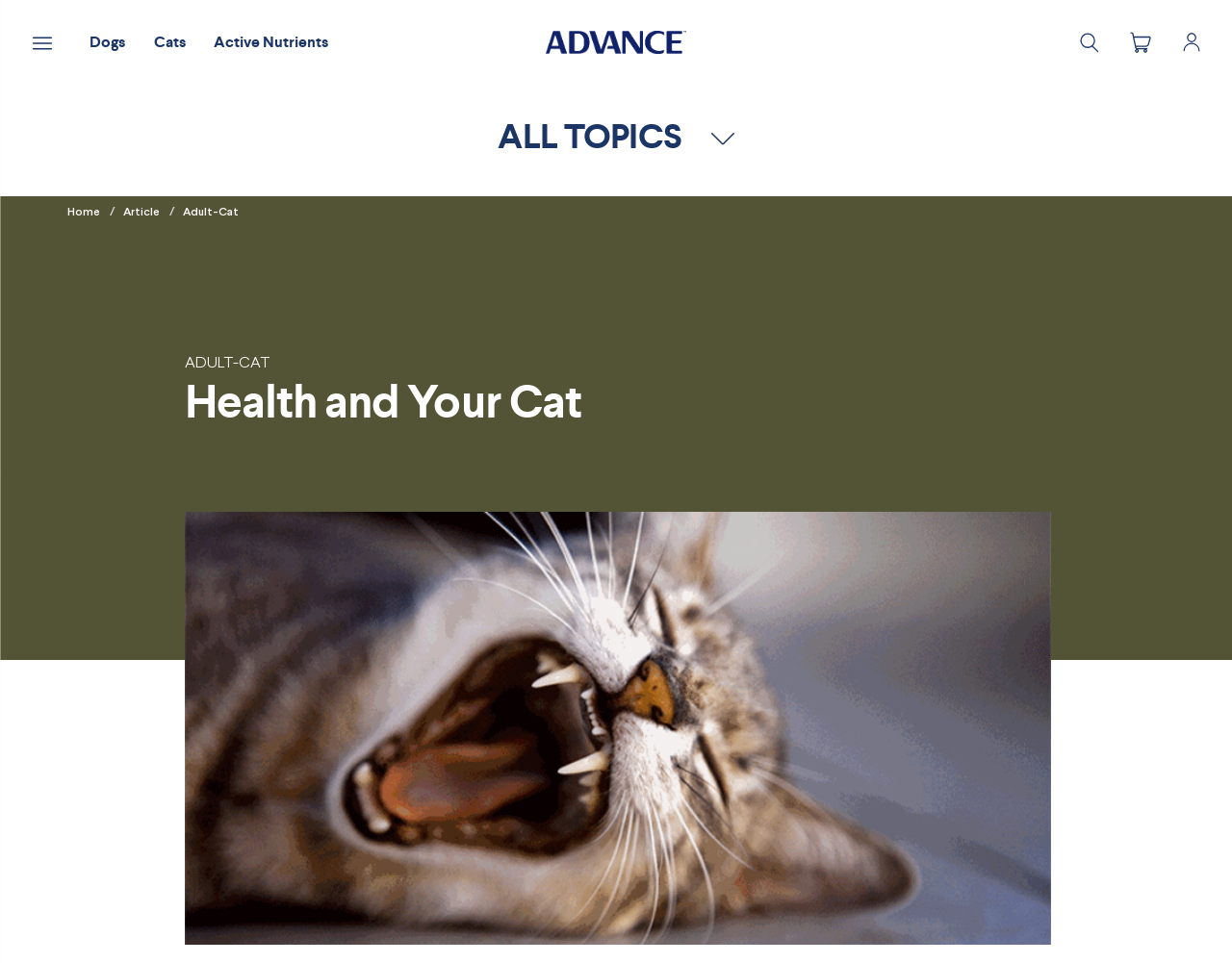Create an in-depth description of the webpage, covering main sections.

The webpage is about health and cats, specifically featuring ADVANCE™ Pet Food. At the top, there is a header section with several links, including "Dogs", "Cats", "Active Nutrients", and the ADVANCE™ logo. On the right side of the header, there are icons for search, cart, and account. 

Below the header, there is a section with a heading "ALL TOPICS" and an image next to it. Underneath, there are several links to articles and topics, including "Aussie Science", "Expert Advice", "Advance HQ", "Kitten", "Adult", and "Home". These links are arranged in a grid-like structure.

On the left side of the page, there is a section with a heading "Health and Your Cat" and a subheading "ADULT-CAT". Below this, there is a large image of a cat, taking up most of the page's width.